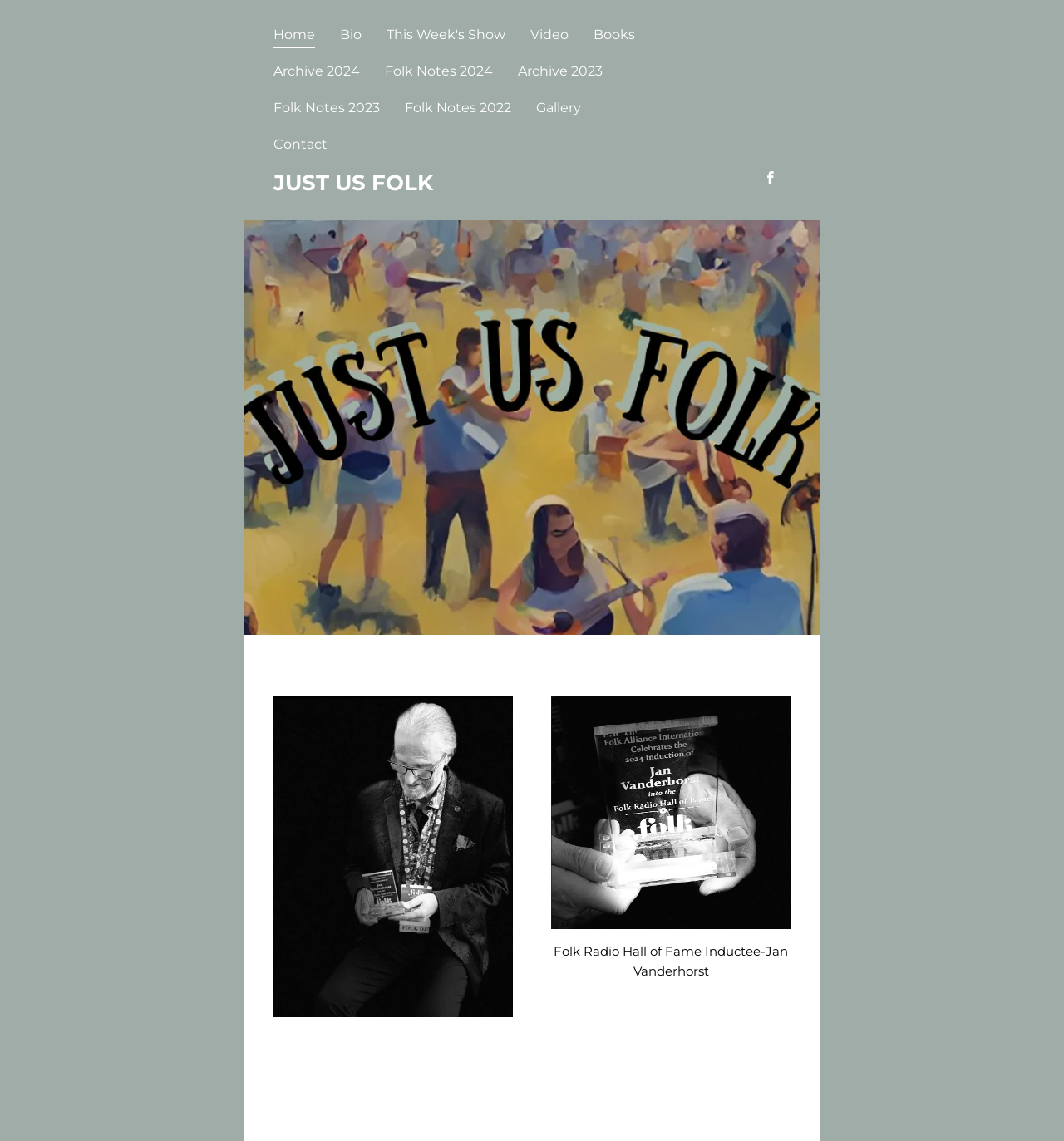Find the bounding box coordinates for the area that should be clicked to accomplish the instruction: "Click on the Home link".

[0.257, 0.018, 0.296, 0.05]